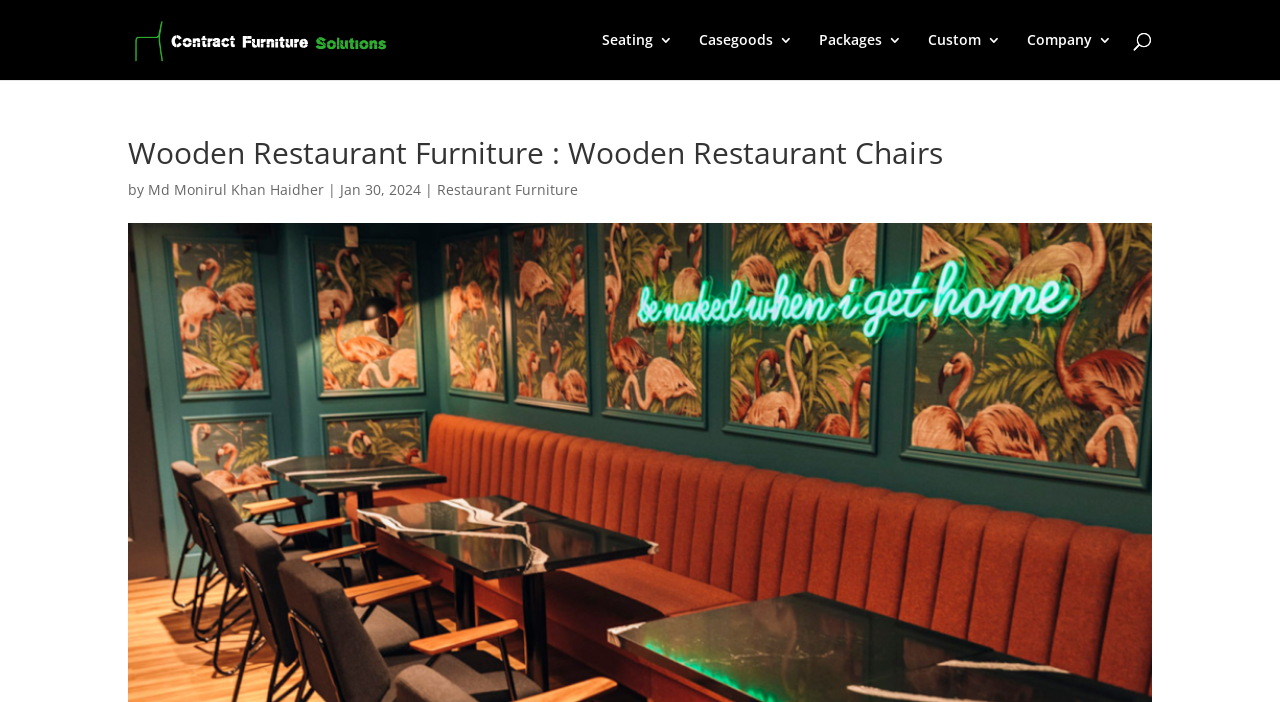What is the related topic mentioned in the article?
Answer with a single word or phrase, using the screenshot for reference.

Restaurant Furniture